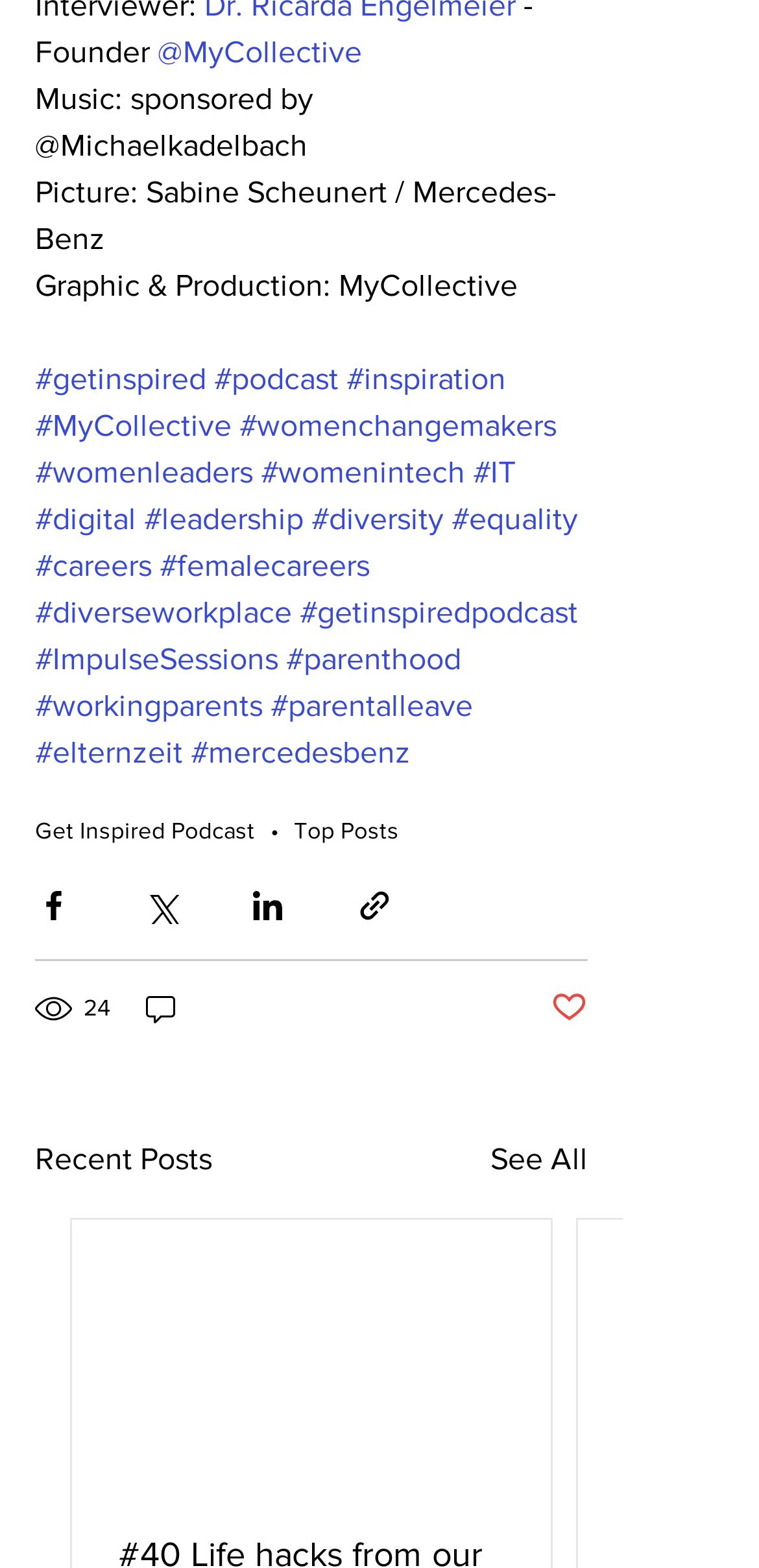Please provide a comprehensive response to the question based on the details in the image: How many views does the post have?

The number of views is mentioned in the generic element '24 views' which is located below the share buttons.